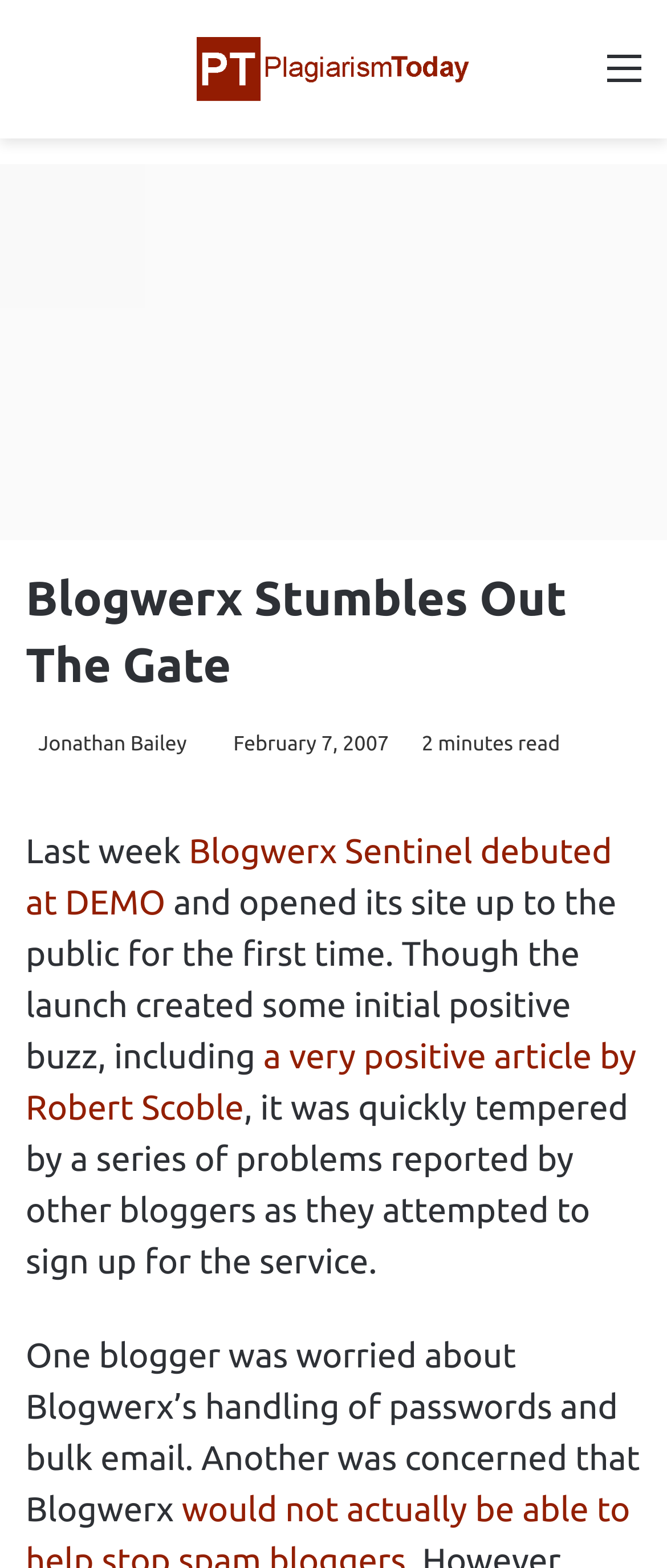Give a one-word or one-phrase response to the question: 
What is the date of this article?

February 7, 2007